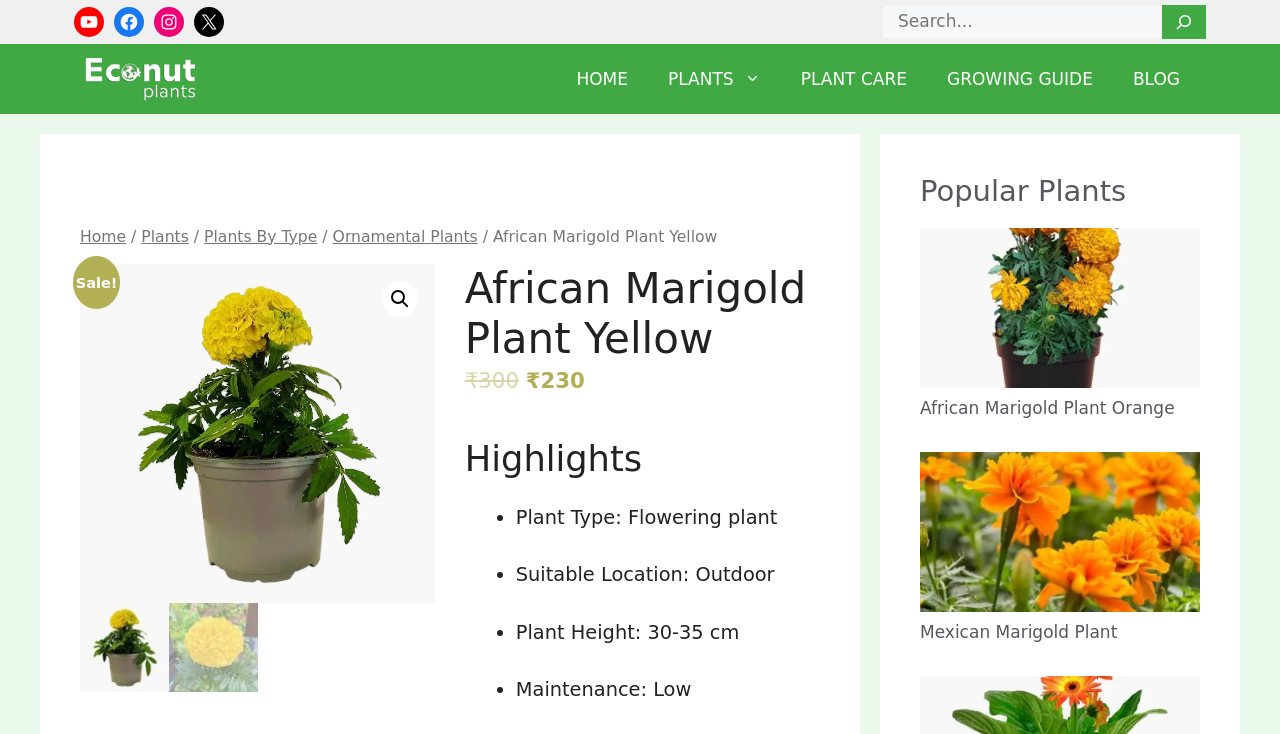What is the height of the plant?
Please provide a comprehensive answer based on the visual information in the image.

I found the answer by looking at the list marker element with the text '•' followed by the static text element with the text 'Plant Height: 30-35 cm', which is located in the 'Highlights' section of the page.